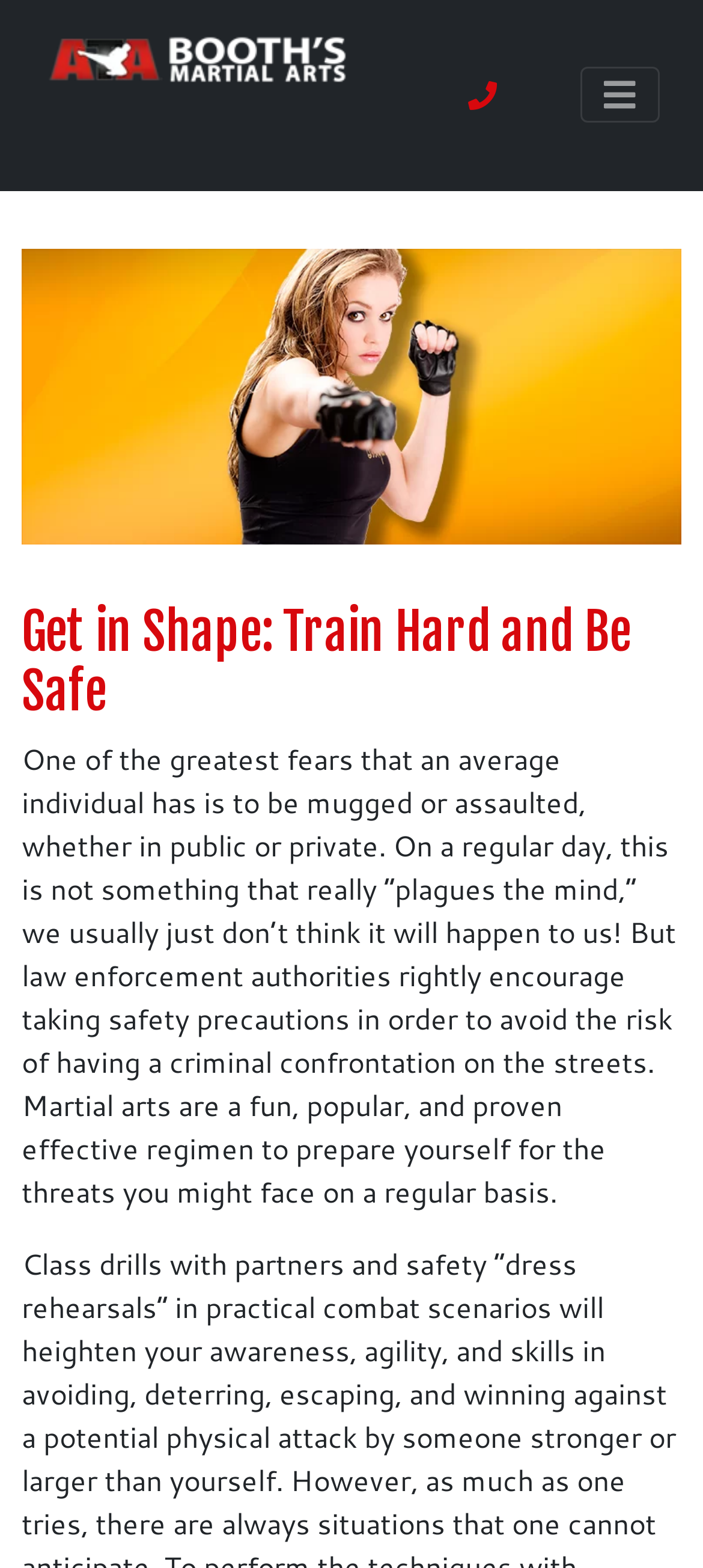Extract the text of the main heading from the webpage.

Get in Shape: Train Hard and Be Safe